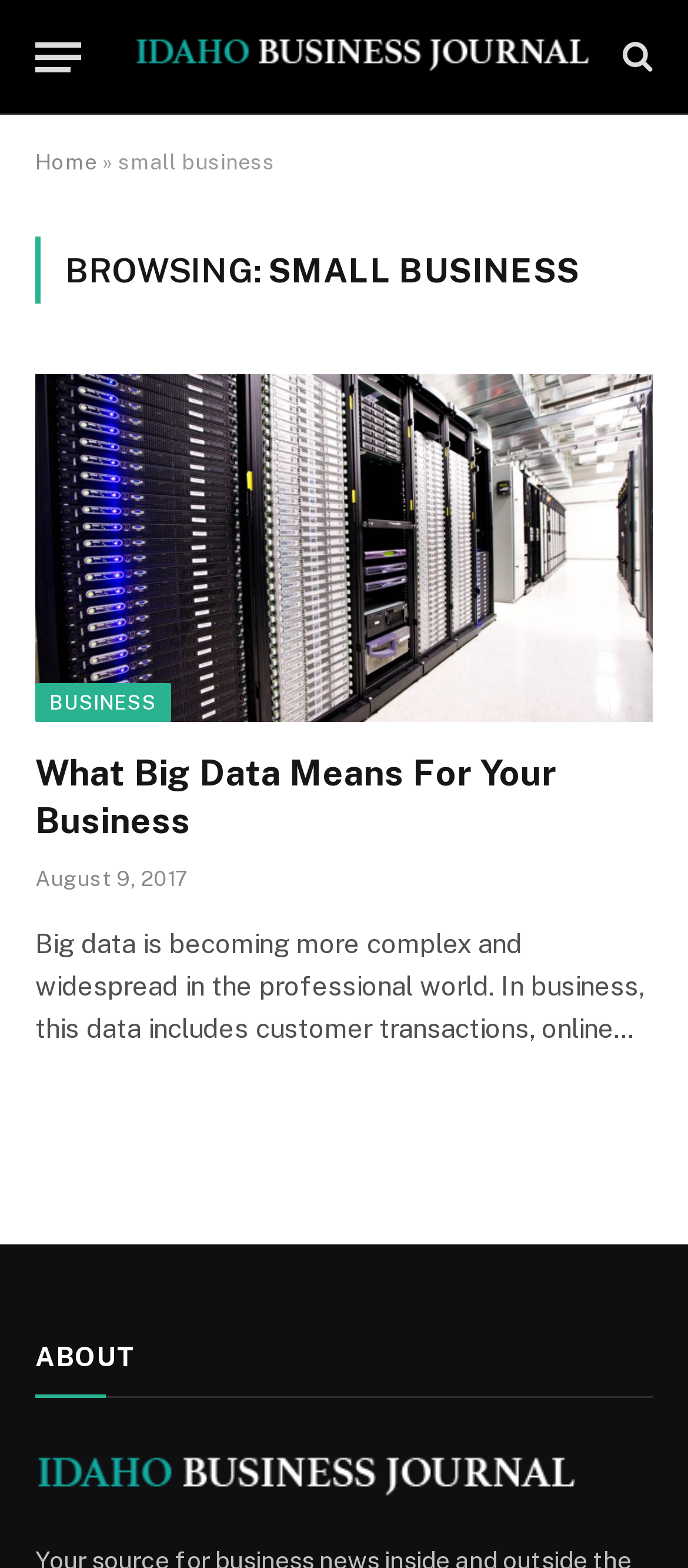Identify the title of the webpage and provide its text content.

BROWSING: SMALL BUSINESS